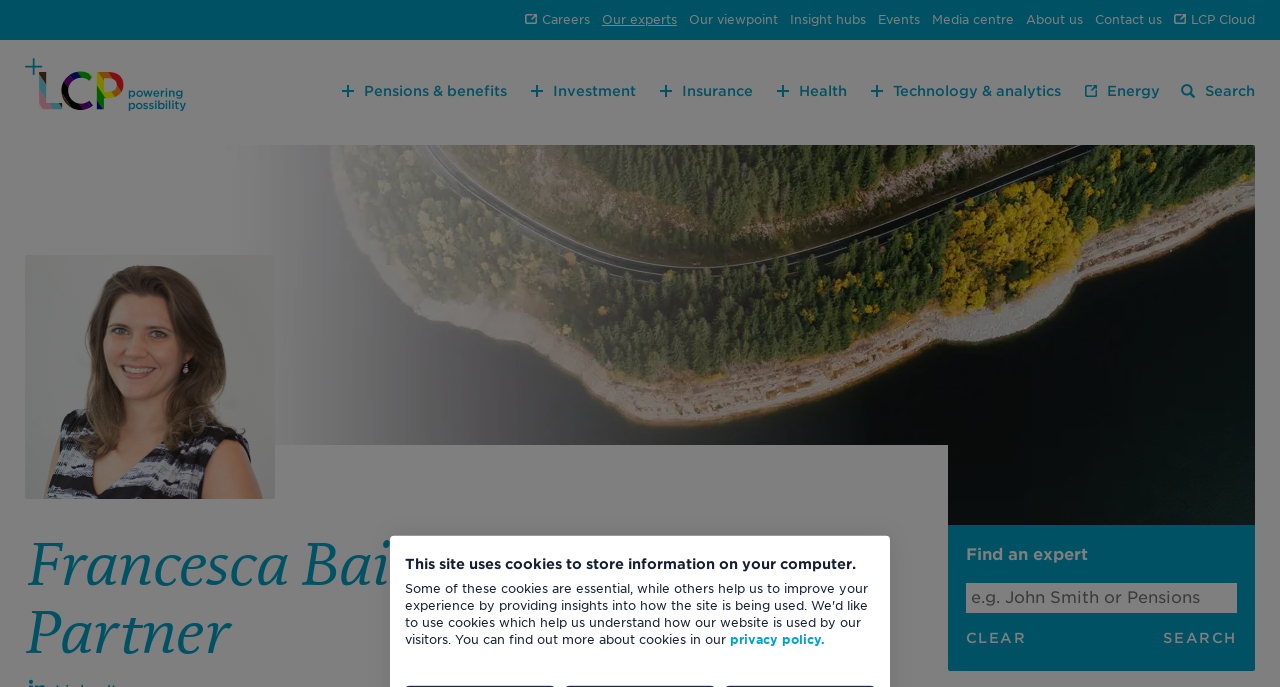Answer succinctly with a single word or phrase:
What is the link at the bottom of the page that relates to cookies?

privacy policy